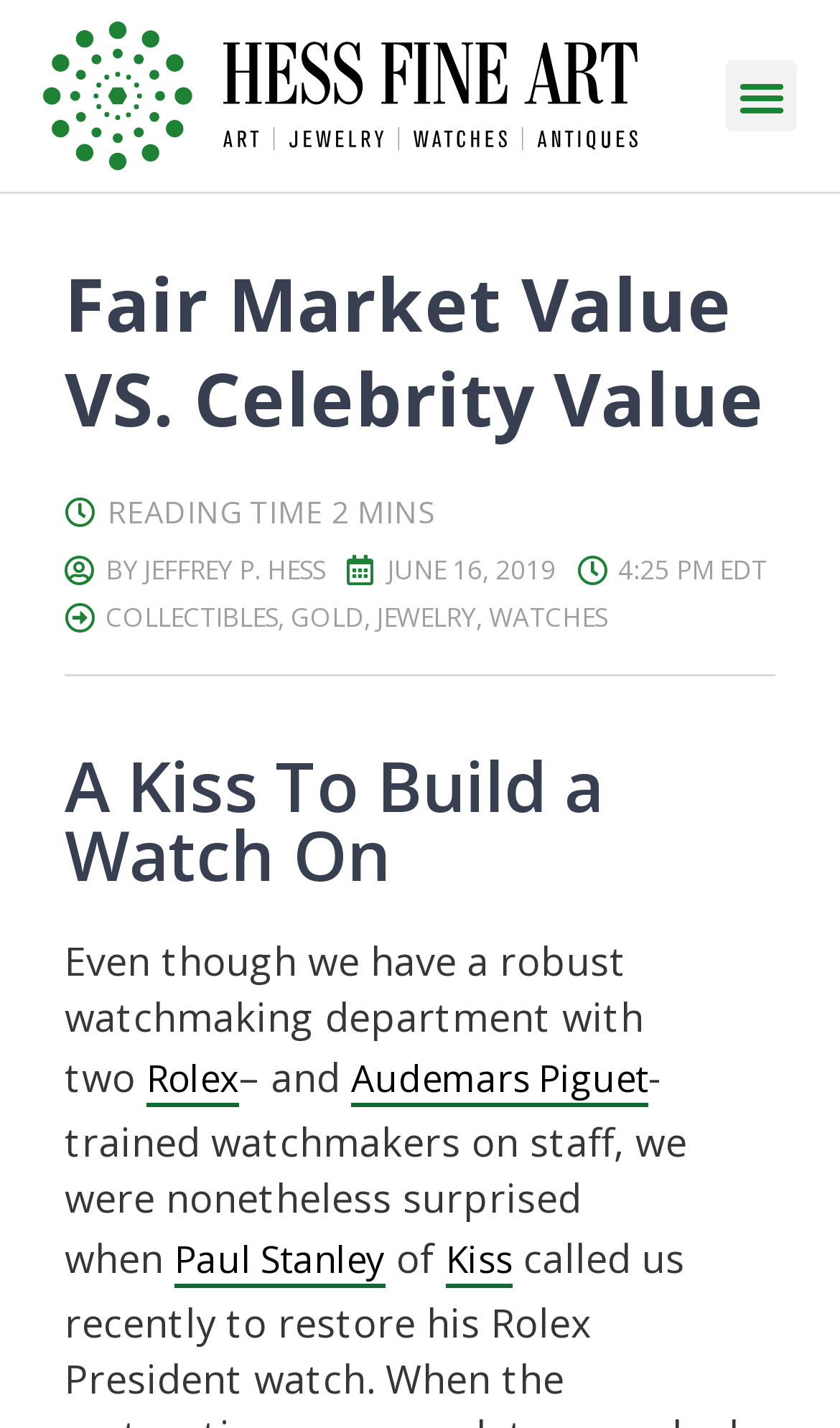Please identify the bounding box coordinates of the area that needs to be clicked to follow this instruction: "Read the article by Jeffrey P. Hess".

[0.077, 0.383, 0.387, 0.417]